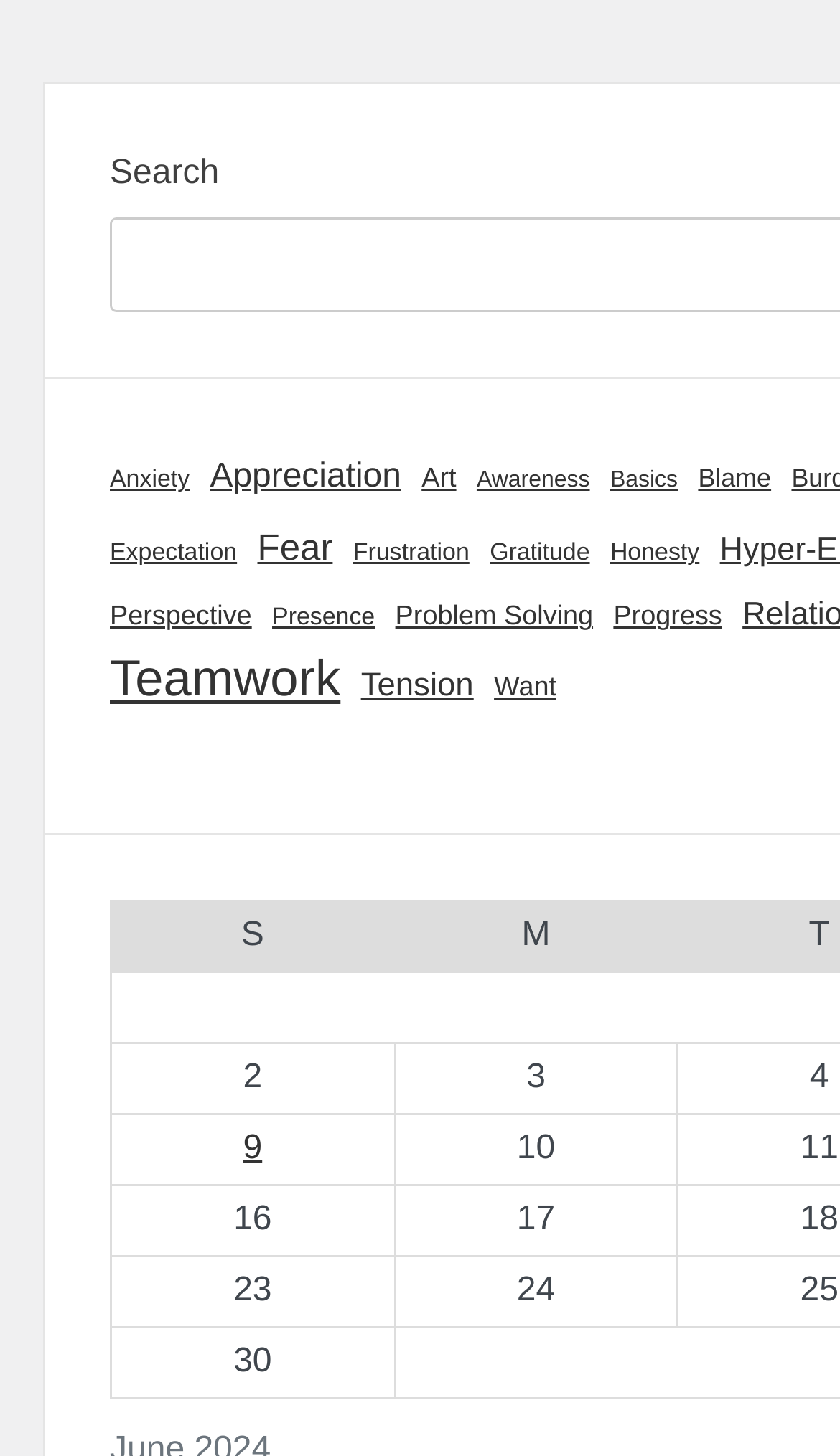What is the purpose of the column headers 'S' and 'M'?
Answer the question based on the image using a single word or a brief phrase.

Unknown